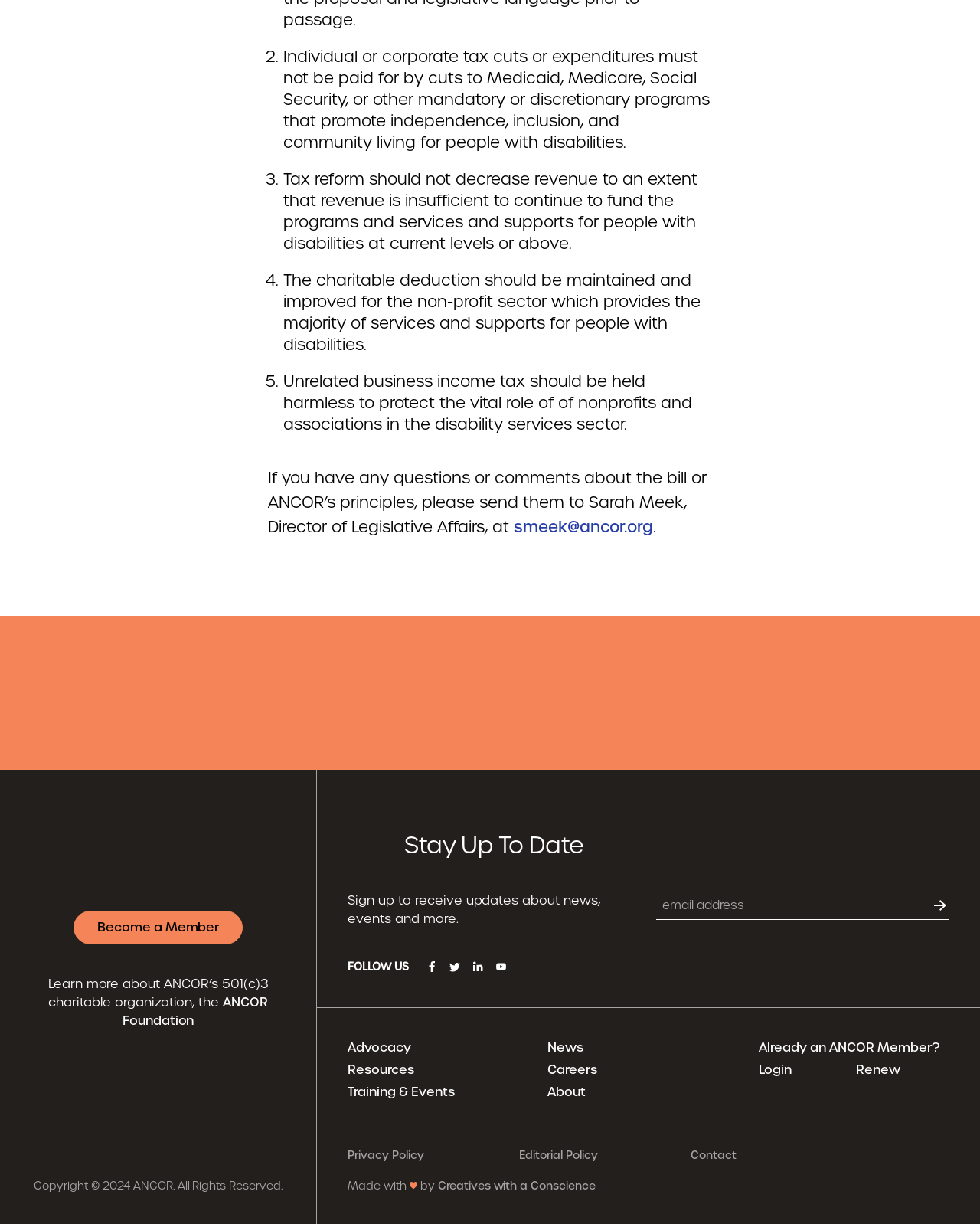With reference to the image, please provide a detailed answer to the following question: How can one stay informed about the latest research and analysis from ANCOR?

The webpage has a section 'Stay Informed on the Latest Research & Analysis from ANCOR' which allows users to enter their email address and click on the 'Get Updates' button, indicating that one can stay informed by getting updates from ANCOR.